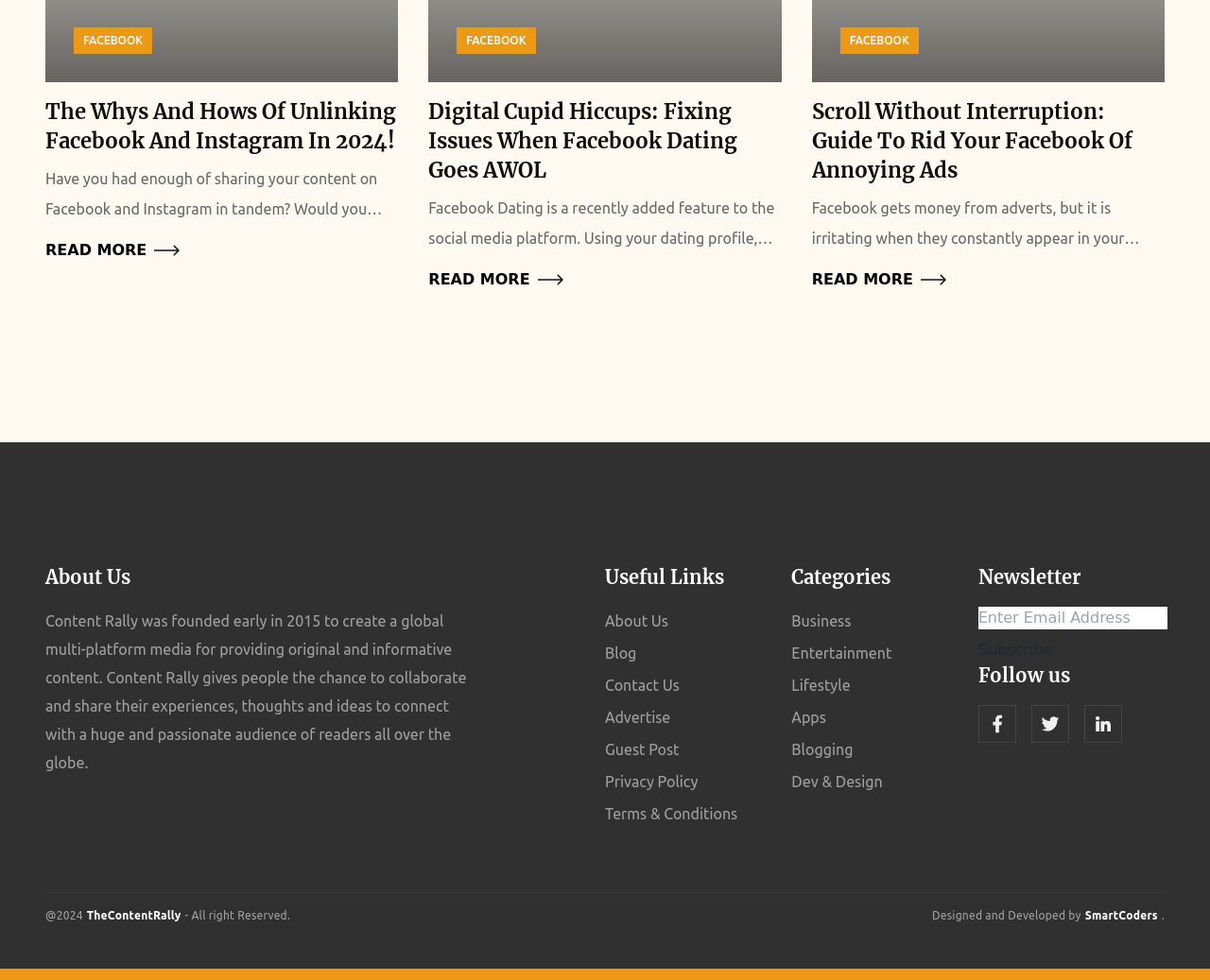Use a single word or phrase to respond to the question:
How can I contact the website owners?

Through the Contact Us link